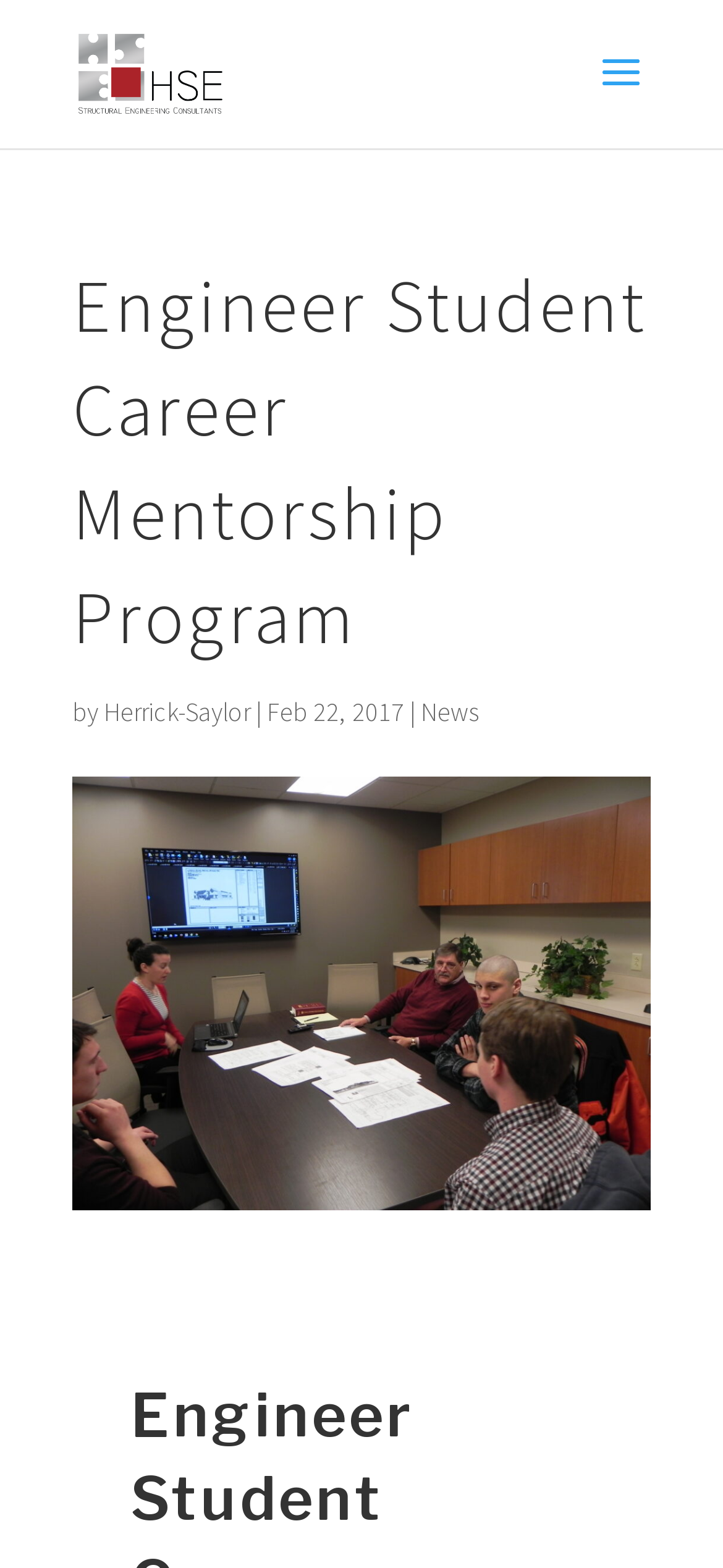Provide your answer to the question using just one word or phrase: What type of content is related to the program?

News